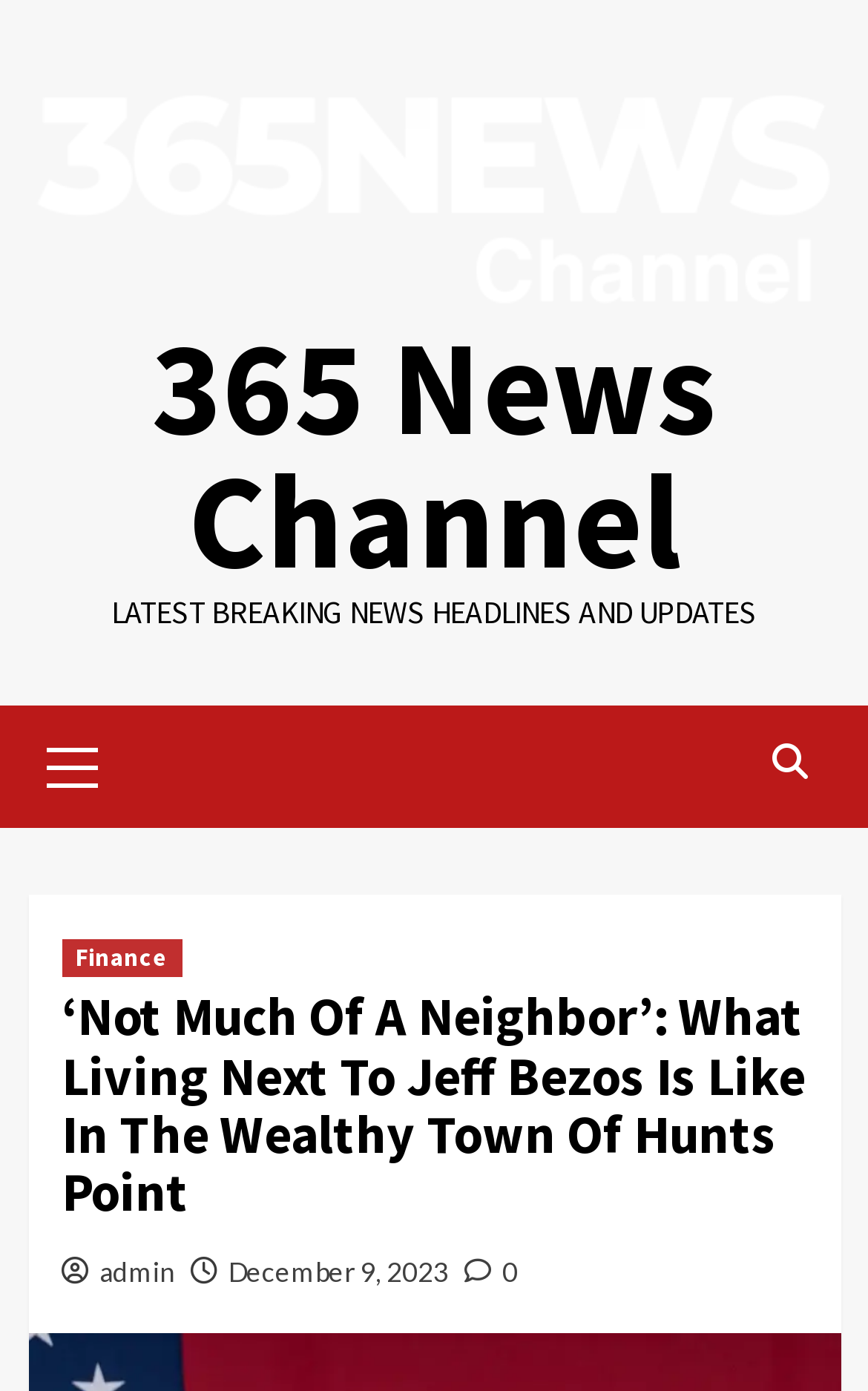Using the elements shown in the image, answer the question comprehensively: What type of news is featured on this webpage?

I found the answer by looking at the menu on the right side of the webpage, where there is a link with the text 'Finance'.